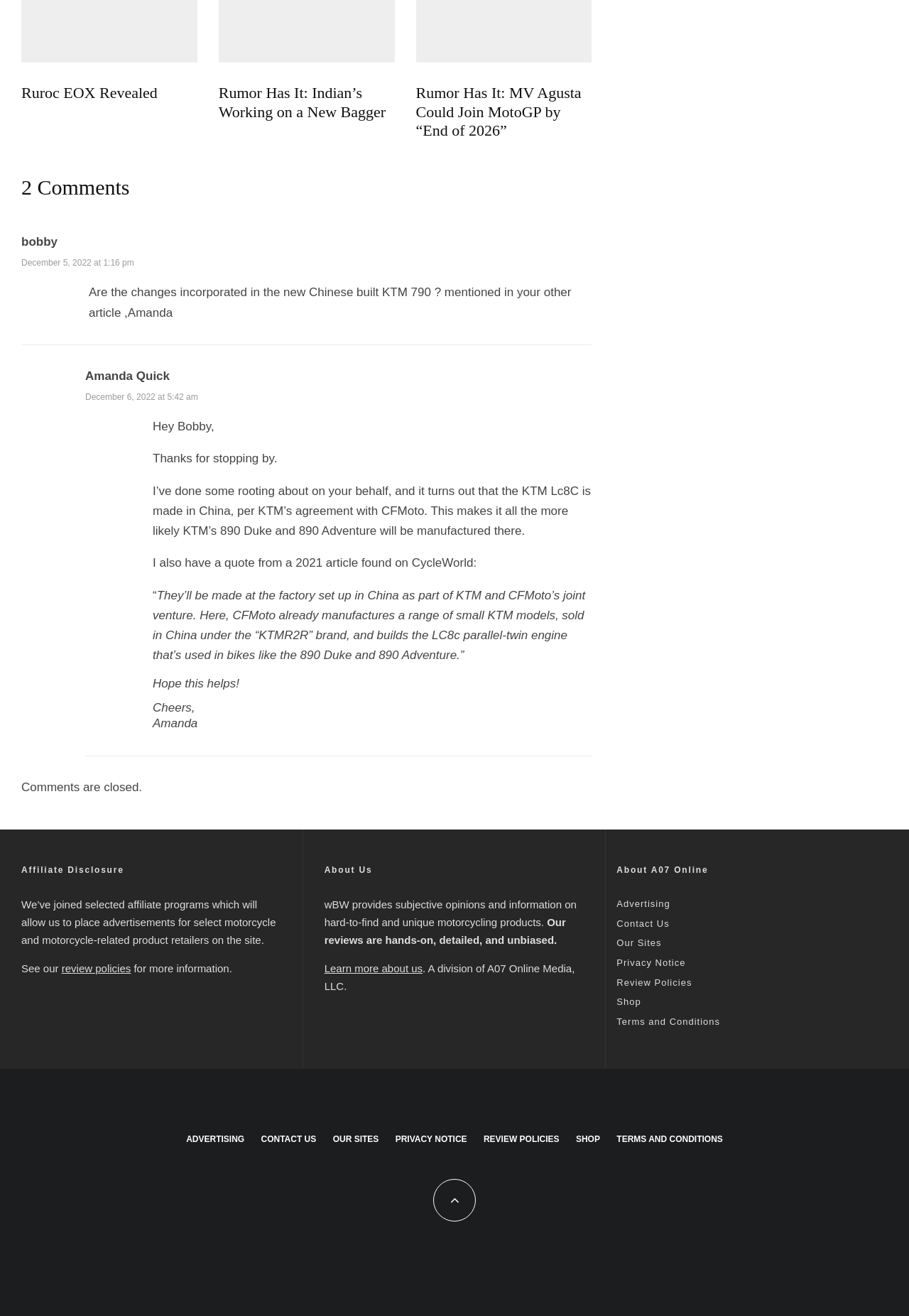Determine the bounding box coordinates for the clickable element required to fulfill the instruction: "Click on 'Ruroc EOX Revealed'". Provide the coordinates as four float numbers between 0 and 1, i.e., [left, top, right, bottom].

[0.023, 0.064, 0.173, 0.078]